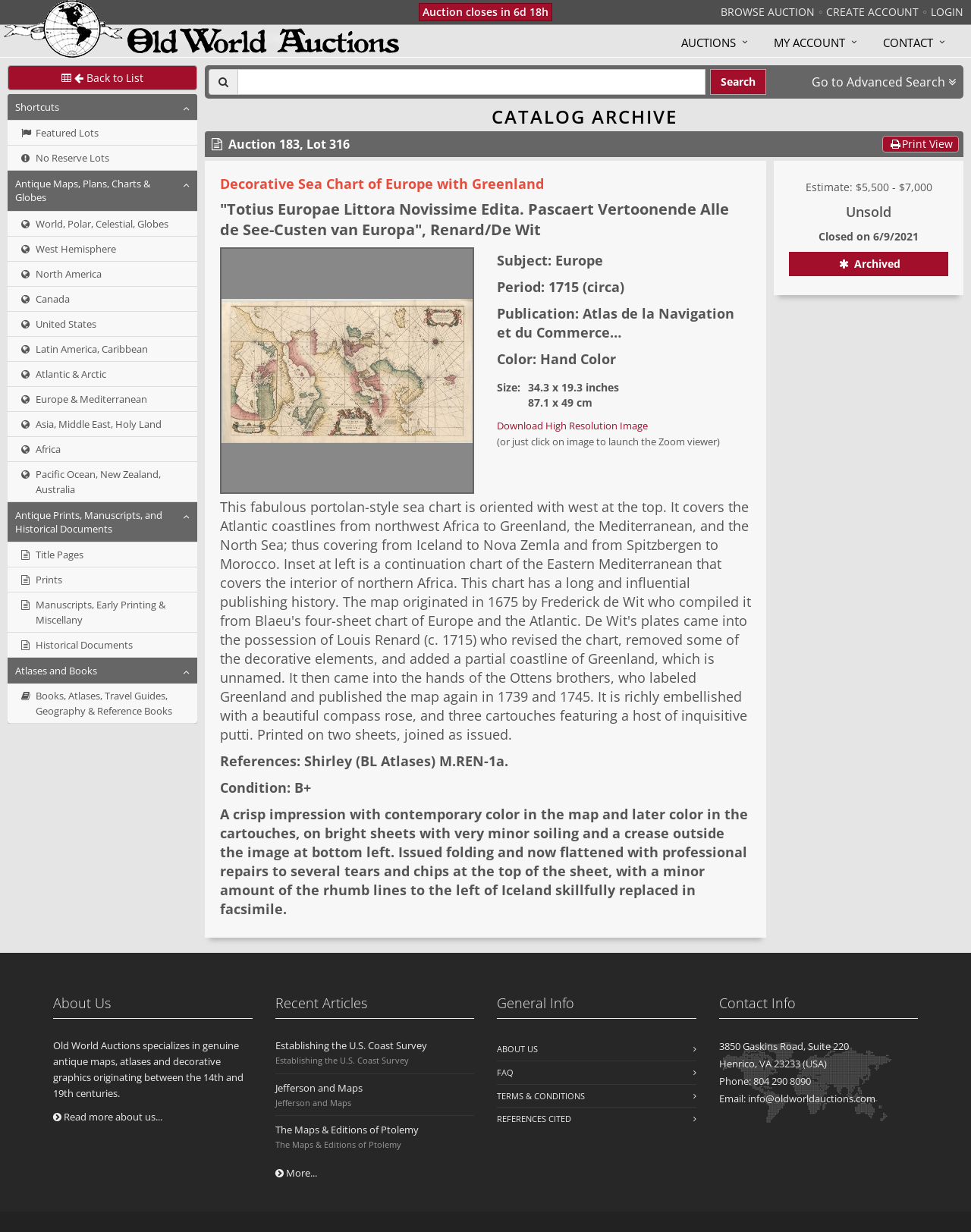Provide a single word or phrase answer to the question: 
What is the name of the company specializing in antique maps and atlases?

Old World Auctions